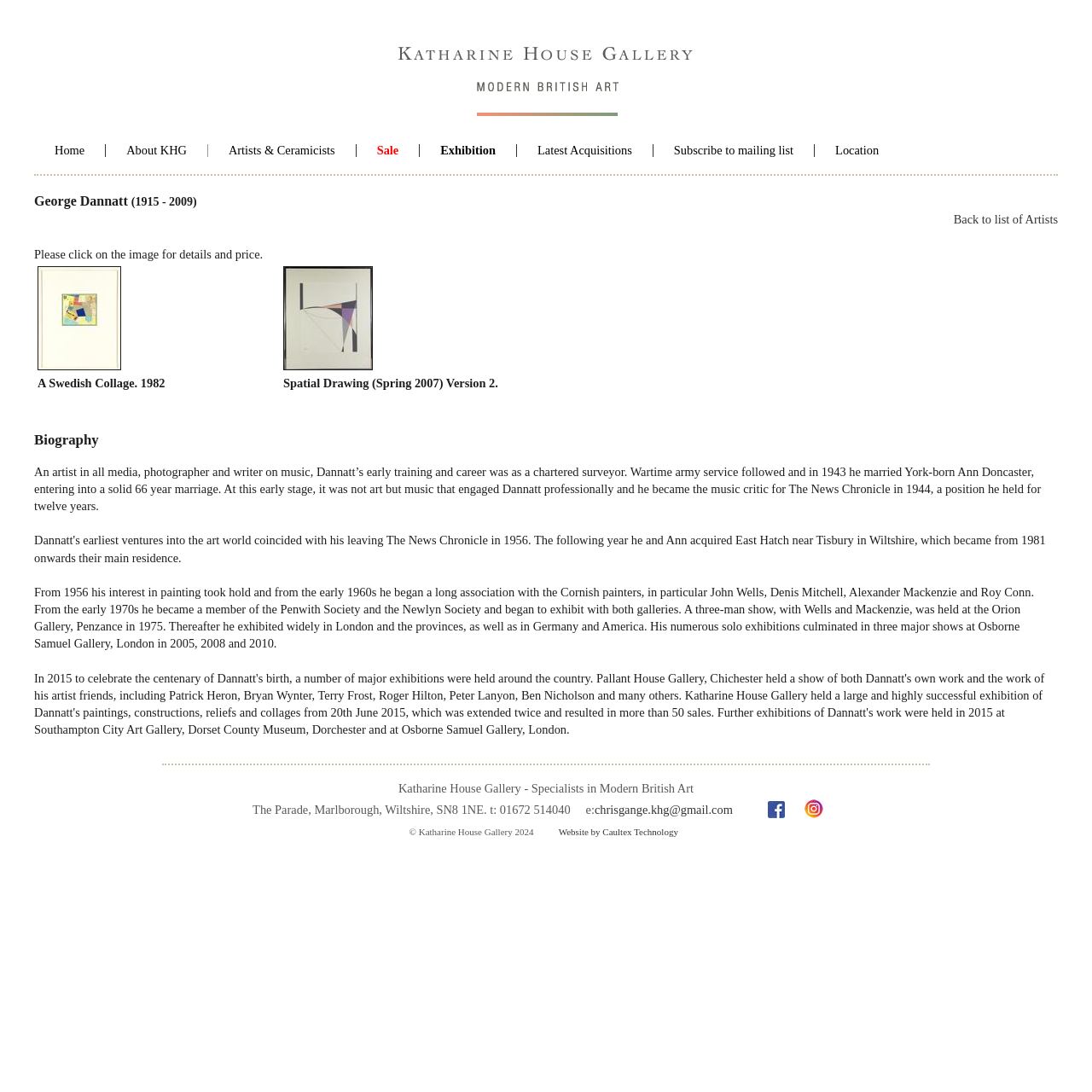Given the element description title="follow us on facebook", predict the bounding box coordinates for the UI element in the webpage screenshot. The format should be (top-left x, top-left y, bottom-right x, bottom-right y), and the values should be between 0 and 1.

[0.695, 0.739, 0.726, 0.752]